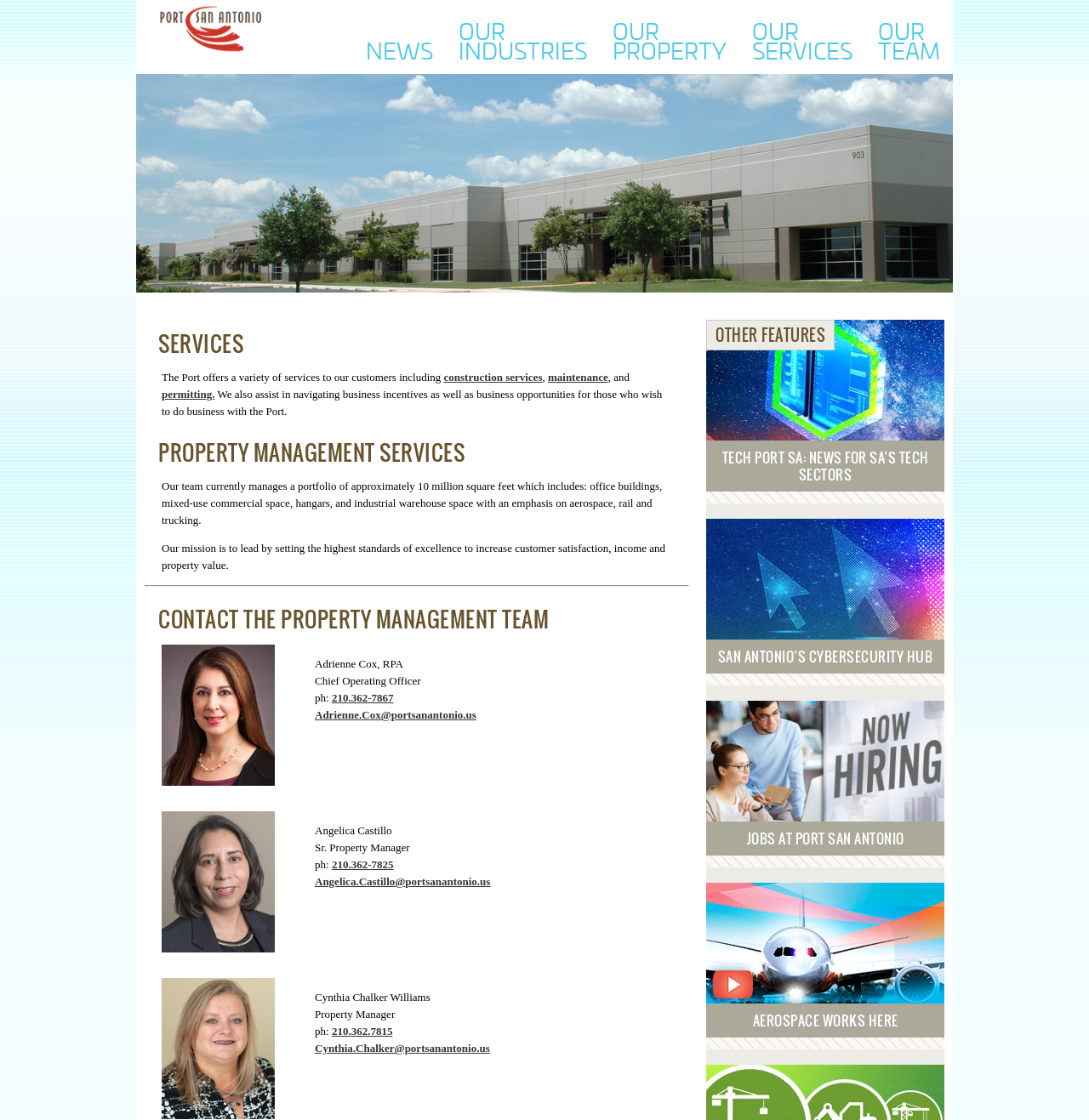Answer the question below with a single word or a brief phrase: 
What is the role of Adrienne Cox?

Chief Operating Officer